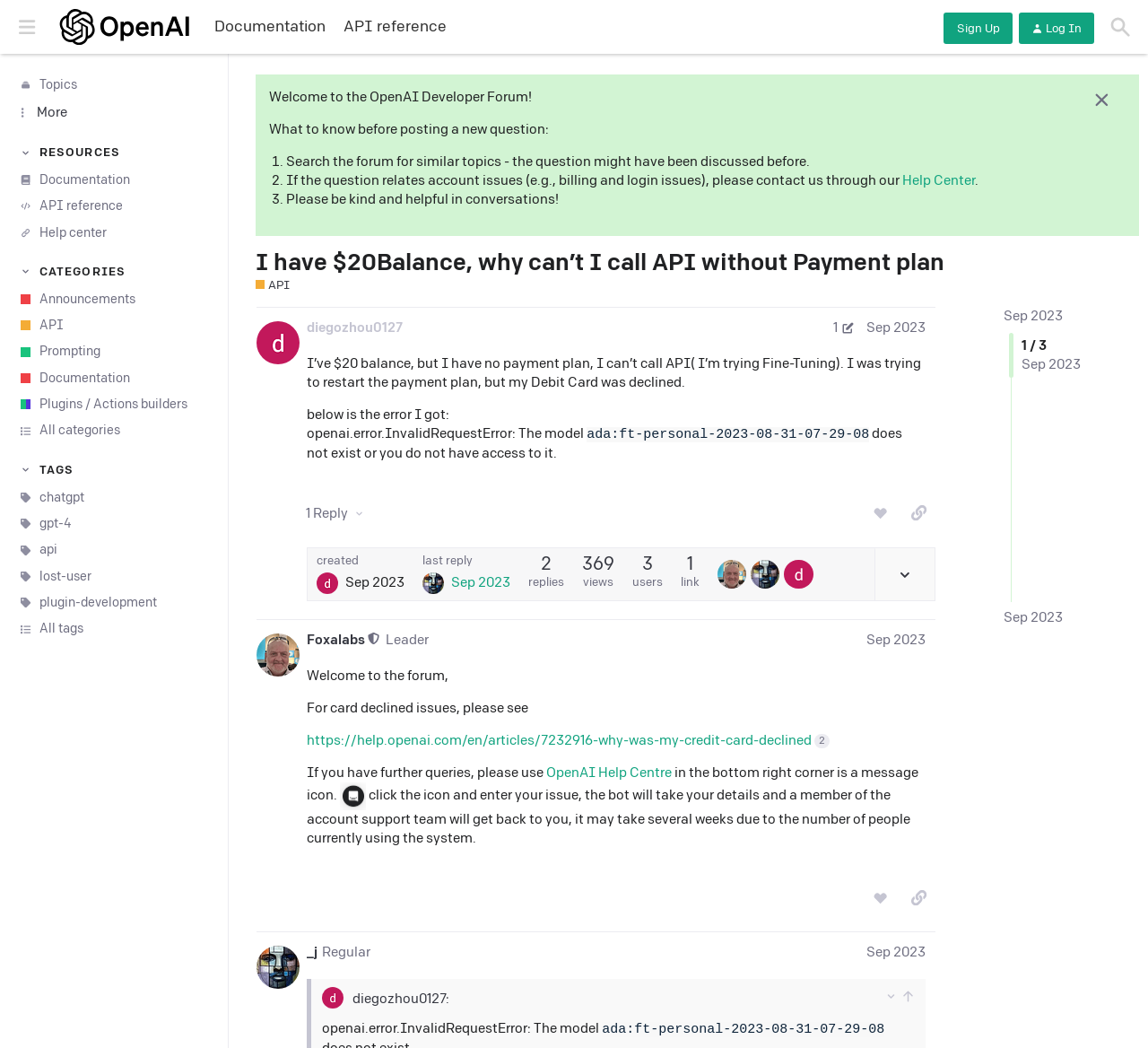Highlight the bounding box of the UI element that corresponds to this description: "OpenAI Help Centre".

[0.476, 0.729, 0.588, 0.746]